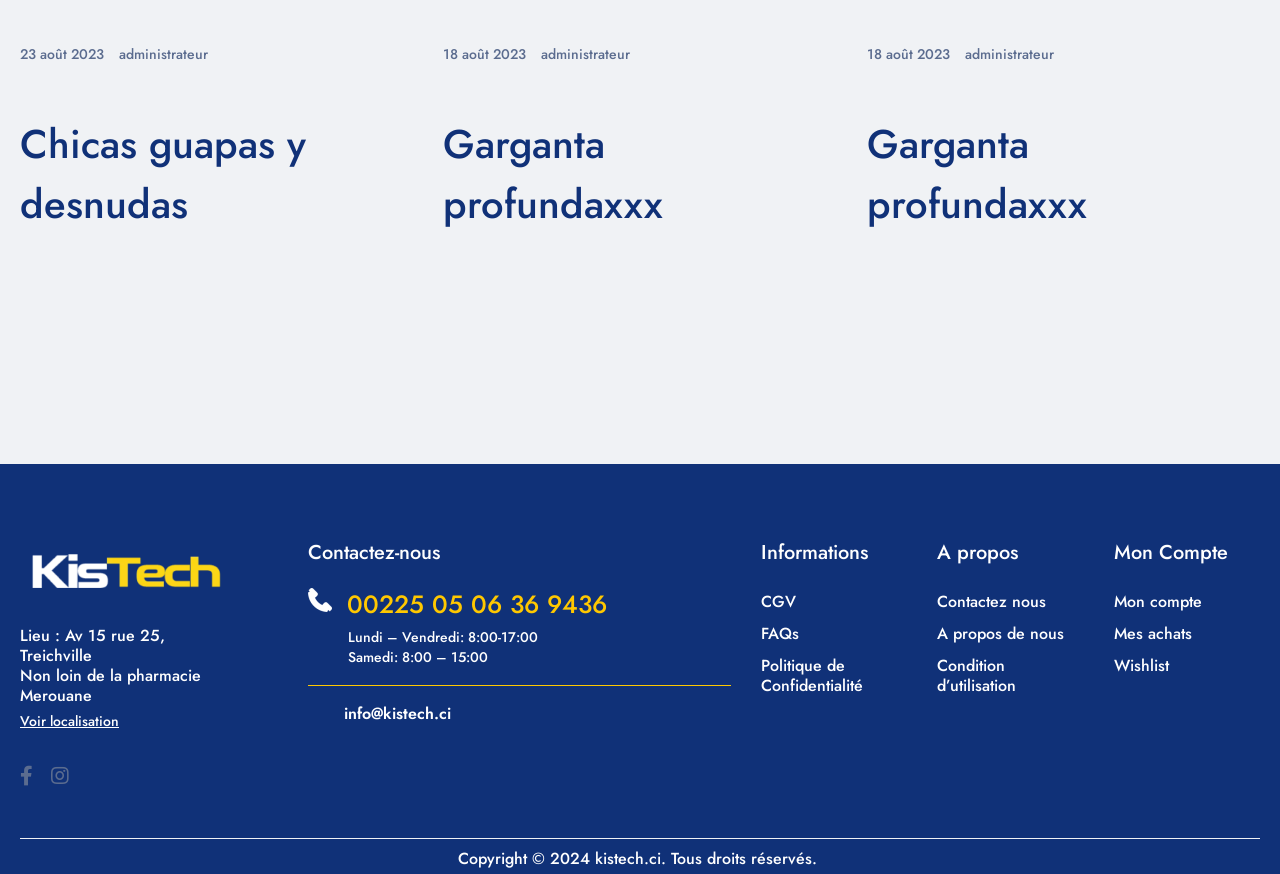What is the address of the location?
Please answer the question with as much detail as possible using the screenshot.

I found the StaticText elements [1236] and [1238] with the texts 'Lieu : Av 15 rue 25,' and 'Treichville', which together form the address of the location.